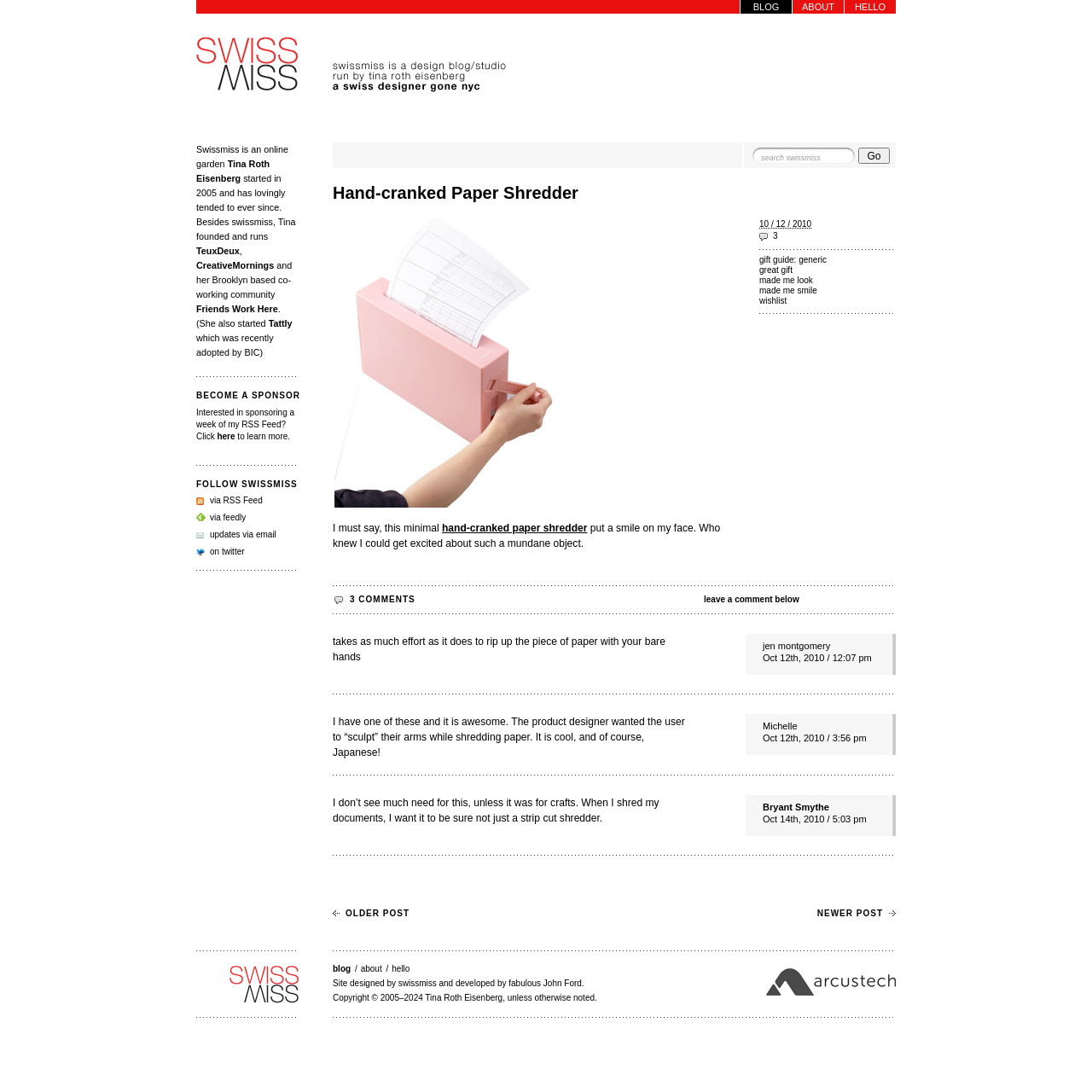Answer the question in a single word or phrase:
What is the name of the product designer mentioned in the comments?

jen montgomery